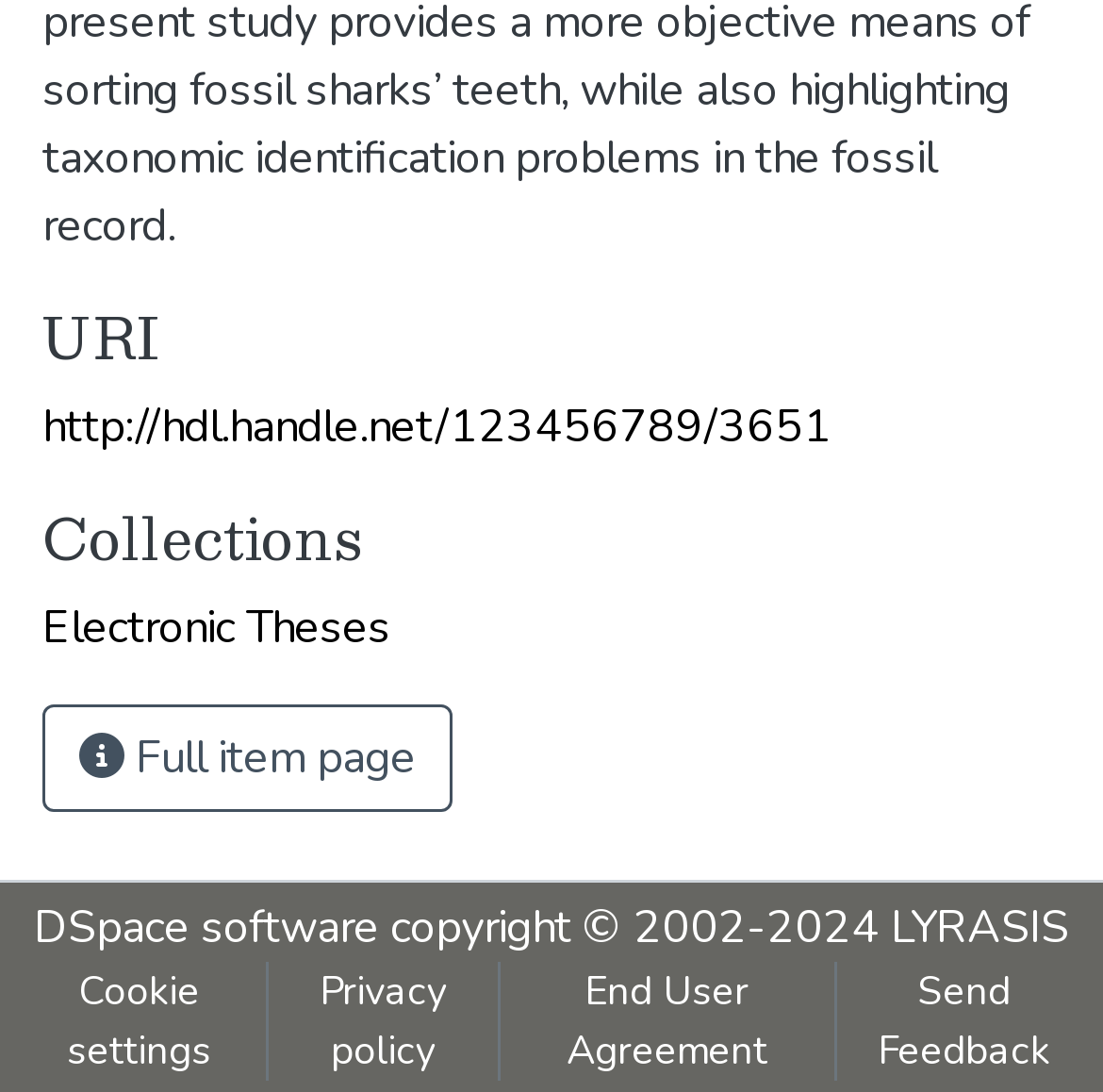Give a concise answer using only one word or phrase for this question:
What is the copyright year range?

2002-2024